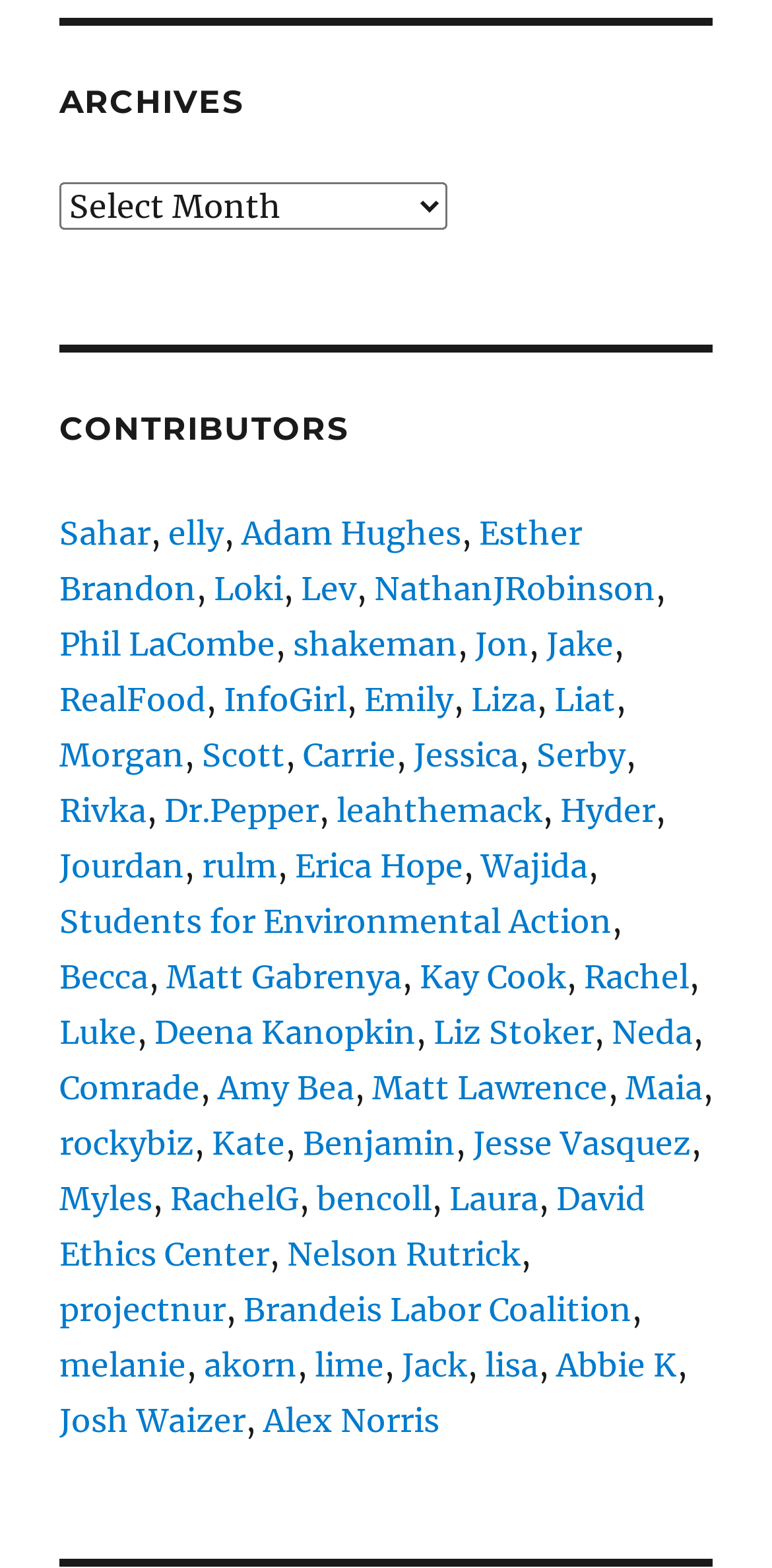Based on the image, please elaborate on the answer to the following question:
What is the title of the 'ARCHIVES' section?

The title of the 'ARCHIVES' section can be found by looking at the heading element with the text 'ARCHIVES' and the bounding box coordinates [0.077, 0.051, 0.923, 0.078].